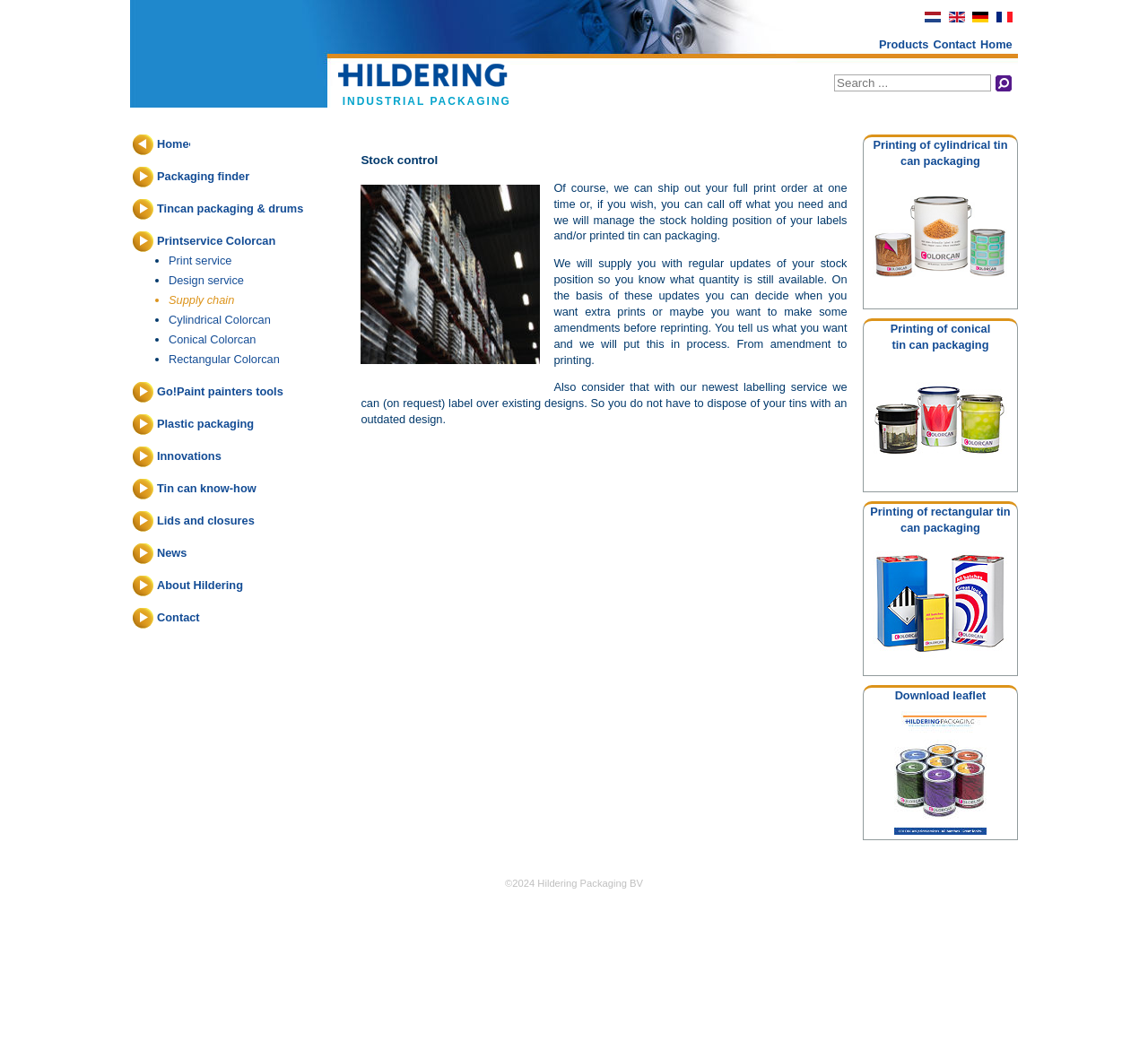Select the bounding box coordinates of the element I need to click to carry out the following instruction: "Search for products".

[0.657, 0.071, 0.882, 0.091]